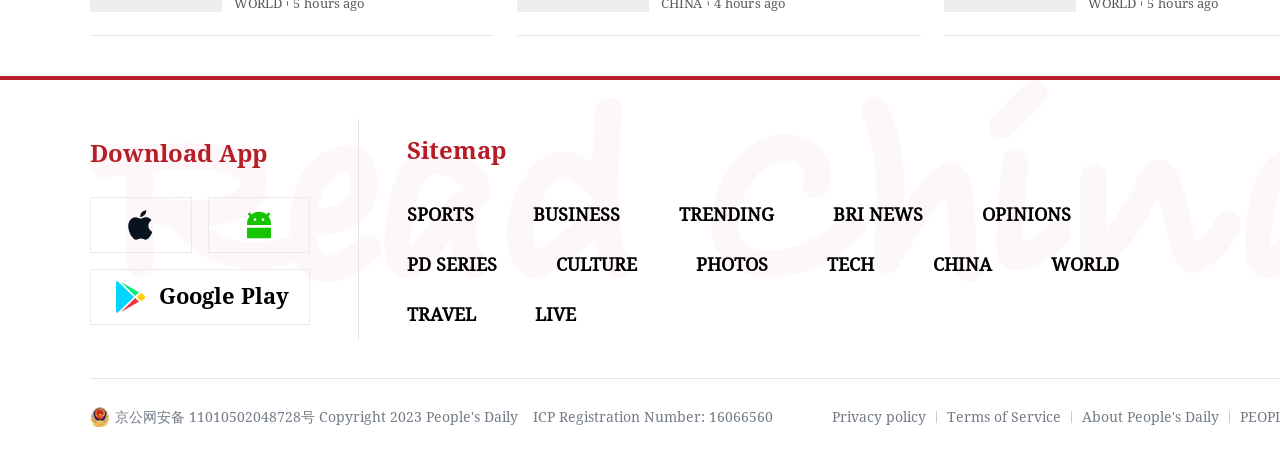Bounding box coordinates are specified in the format (top-left x, top-left y, bottom-right x, bottom-right y). All values are floating point numbers bounded between 0 and 1. Please provide the bounding box coordinate of the region this sentence describes: ICP Registration Number: 16066560

[0.416, 0.891, 0.604, 0.928]